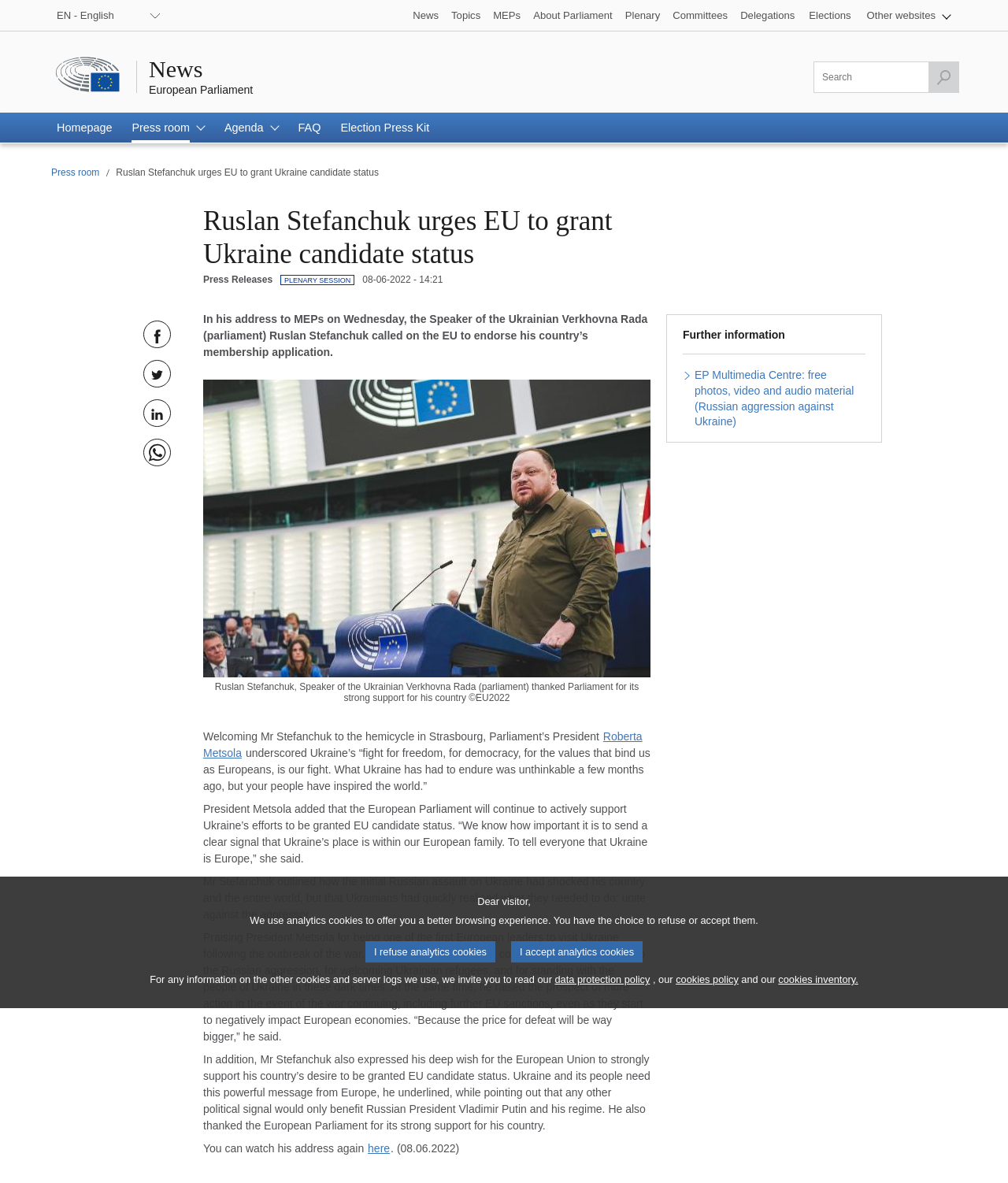What is the language of the navigation menu?
Kindly offer a detailed explanation using the data available in the image.

I found the answer by looking at the navigation menu section of the webpage, where I saw a button labeled 'EN - English', indicating that the language of the navigation menu is English.